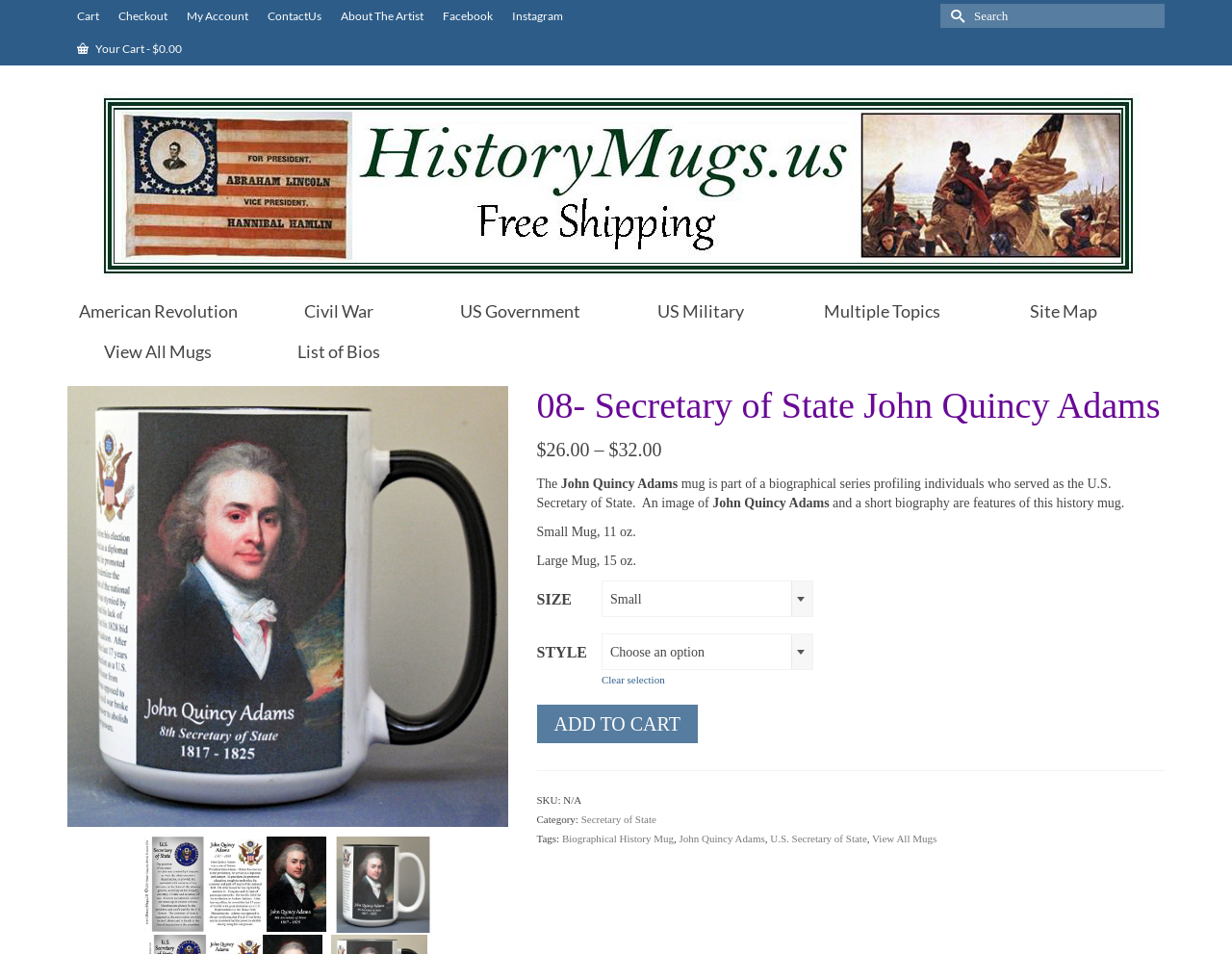Please determine the bounding box coordinates of the area that needs to be clicked to complete this task: 'View John Quincy Adams biographical history mug'. The coordinates must be four float numbers between 0 and 1, formatted as [left, top, right, bottom].

[0.055, 0.627, 0.412, 0.642]